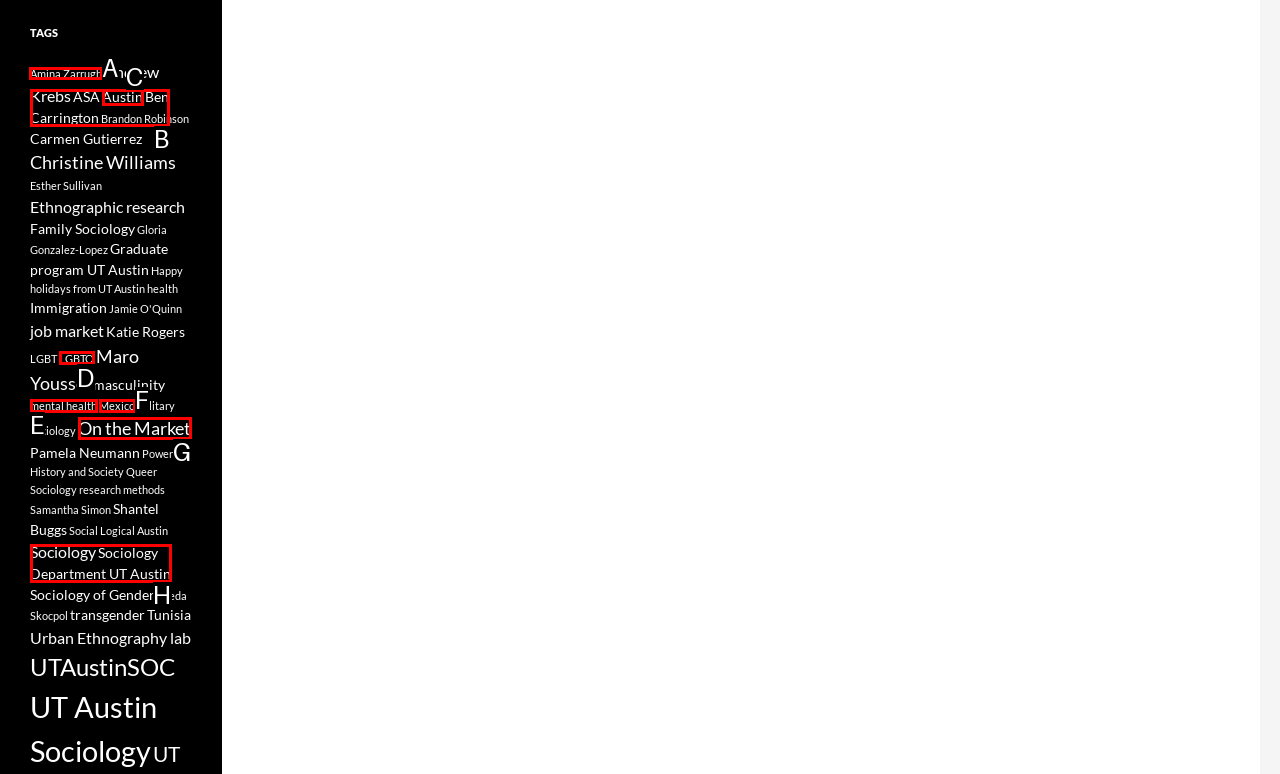To achieve the task: Click on Amina Zarrugh, which HTML element do you need to click?
Respond with the letter of the correct option from the given choices.

A